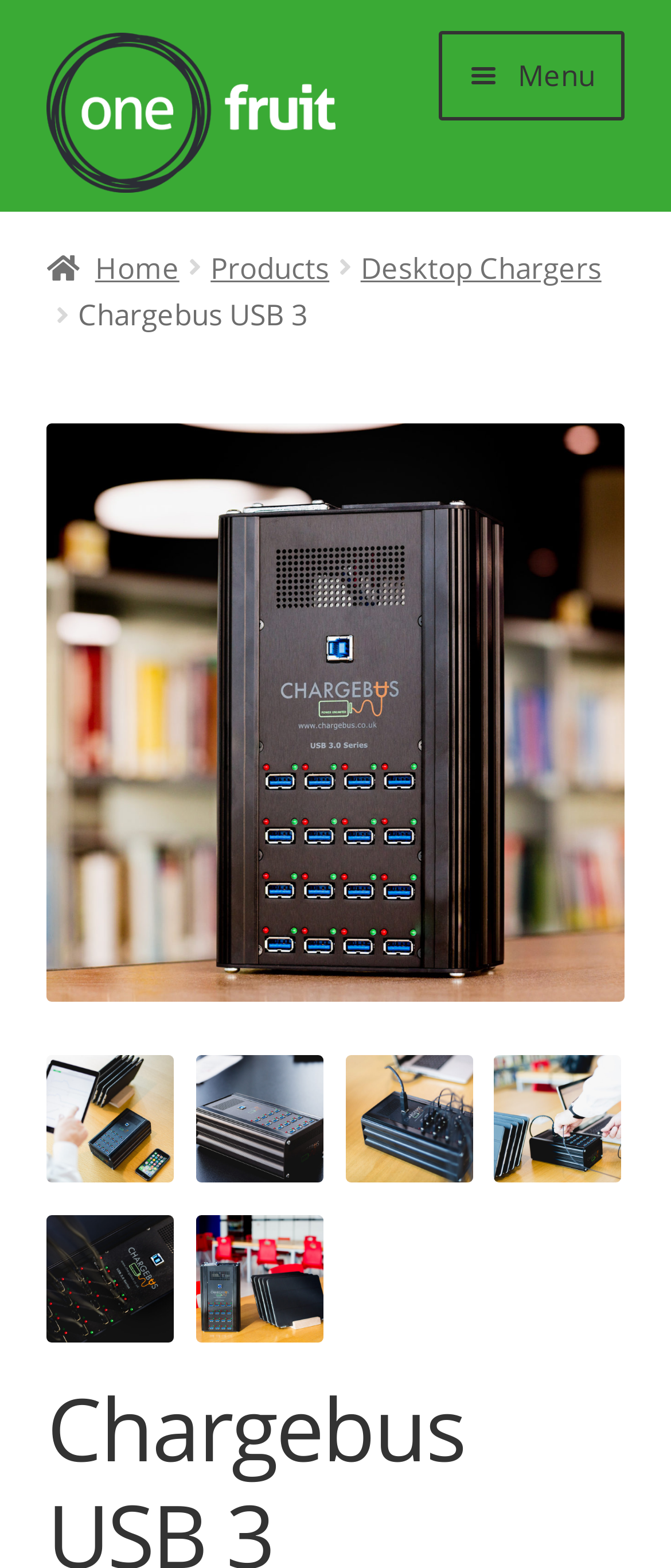Provide the bounding box coordinates of the HTML element this sentence describes: "alt="Multiple Device Chargers | Onefruit"". The bounding box coordinates consist of four float numbers between 0 and 1, i.e., [left, top, right, bottom].

[0.07, 0.021, 0.5, 0.123]